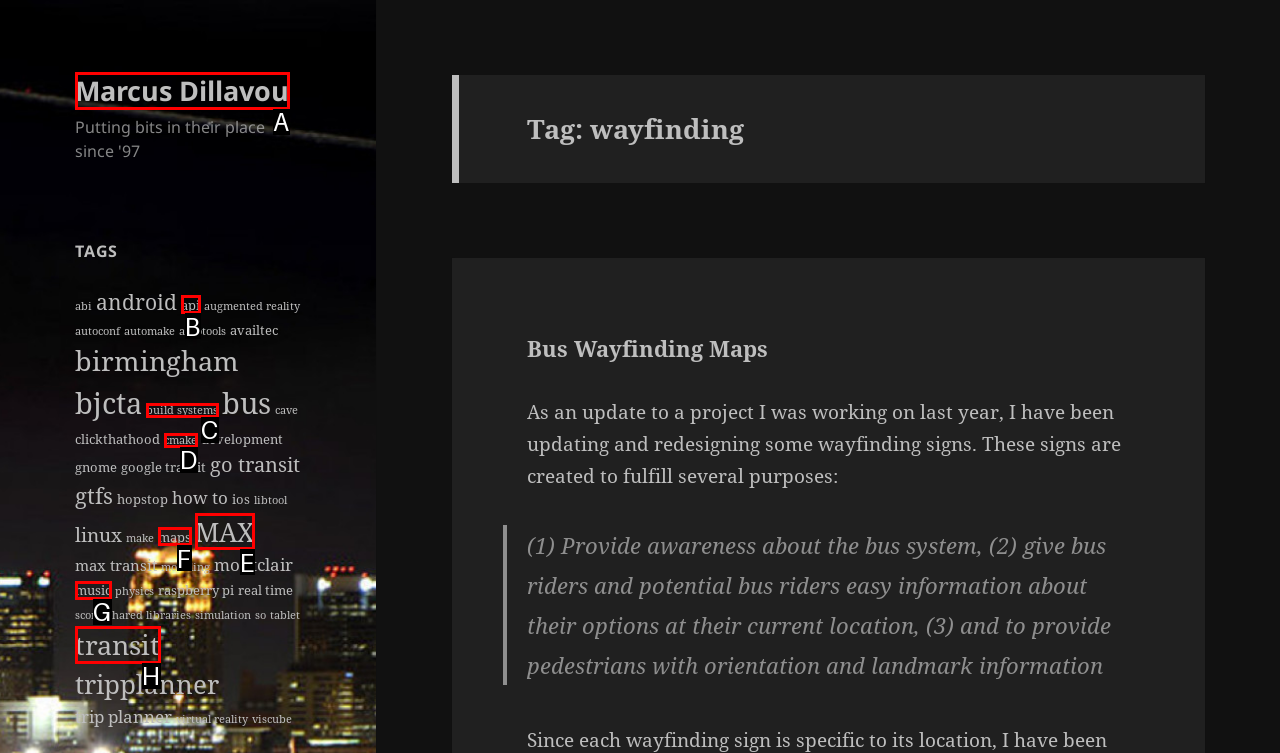Identify the correct UI element to click for this instruction: explore the 'transit' tag
Respond with the appropriate option's letter from the provided choices directly.

H